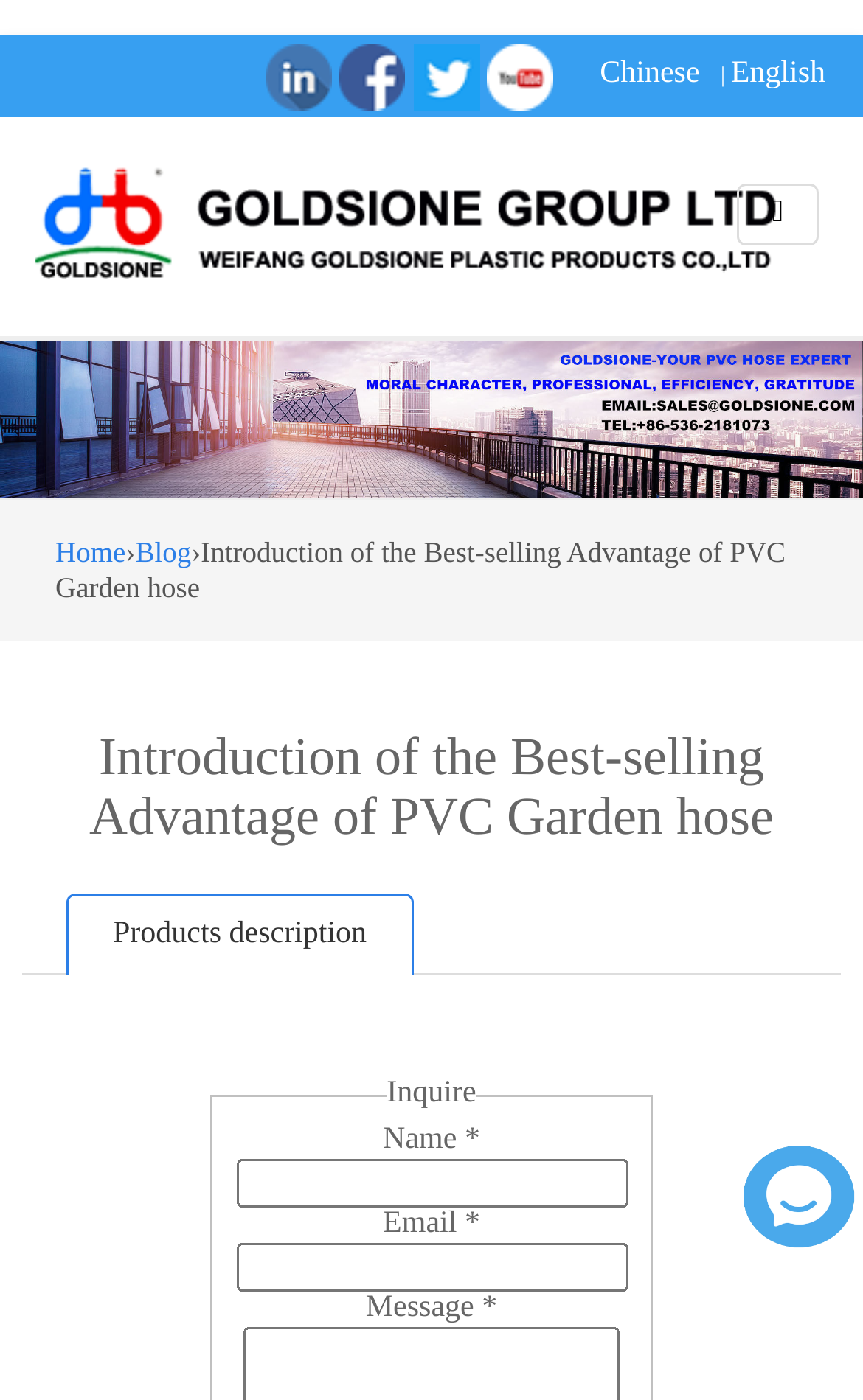How many social media platforms are linked on the webpage? Examine the screenshot and reply using just one word or a brief phrase.

4